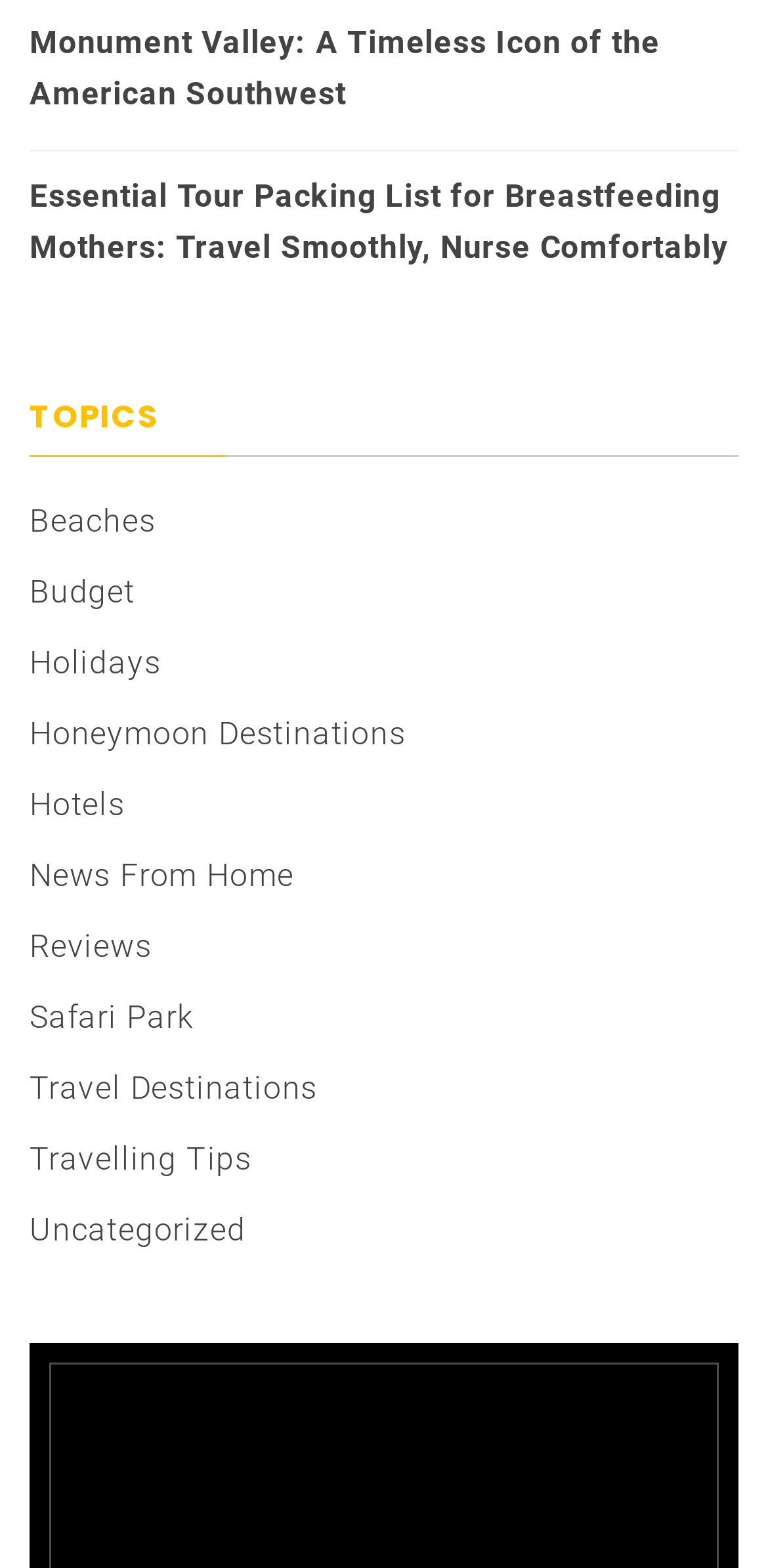Specify the bounding box coordinates of the area to click in order to follow the given instruction: "Read about Monument Valley."

[0.038, 0.011, 0.962, 0.076]